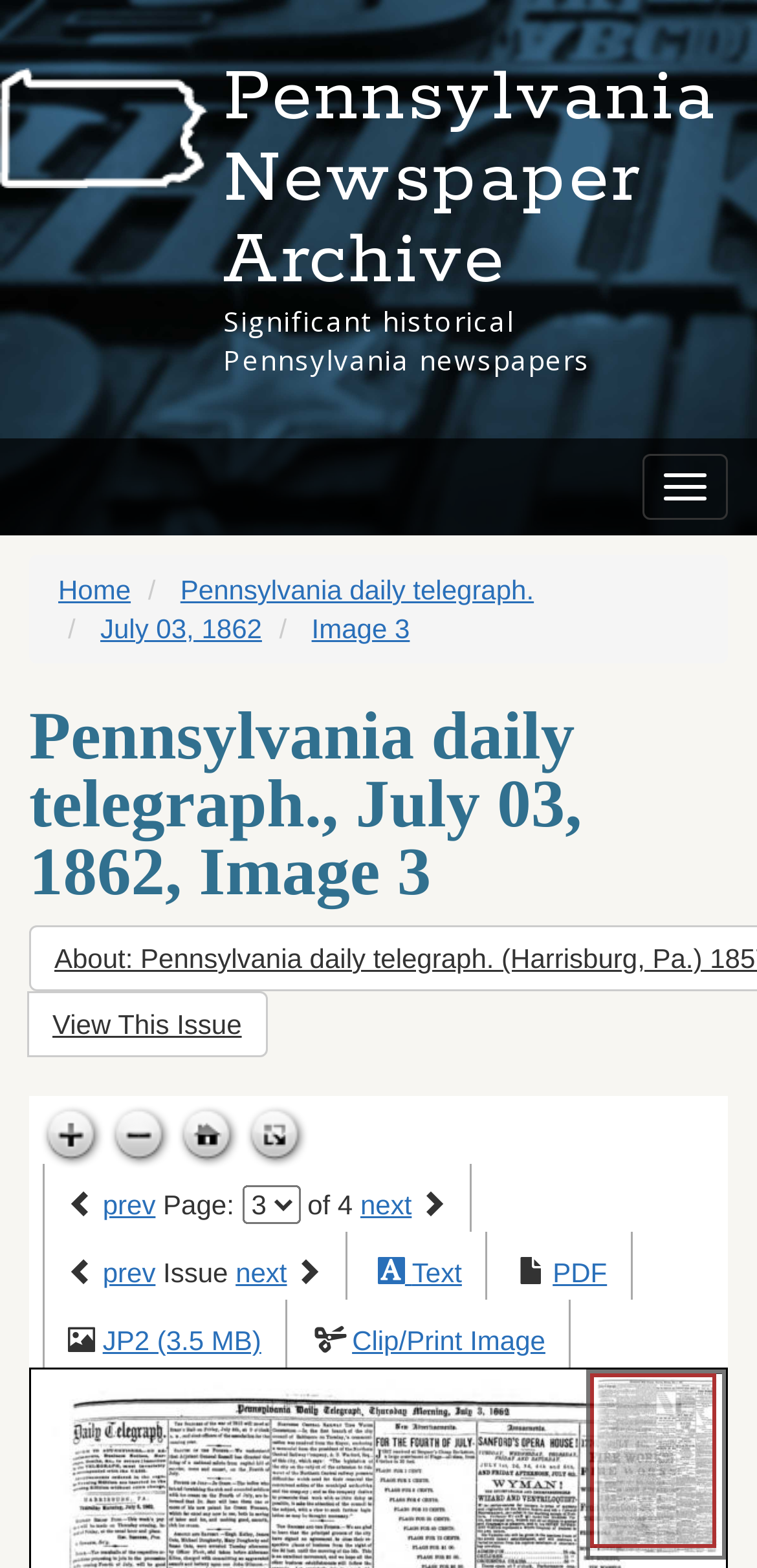Use a single word or phrase to respond to the question:
What is the date of this newspaper issue?

July 03, 1862